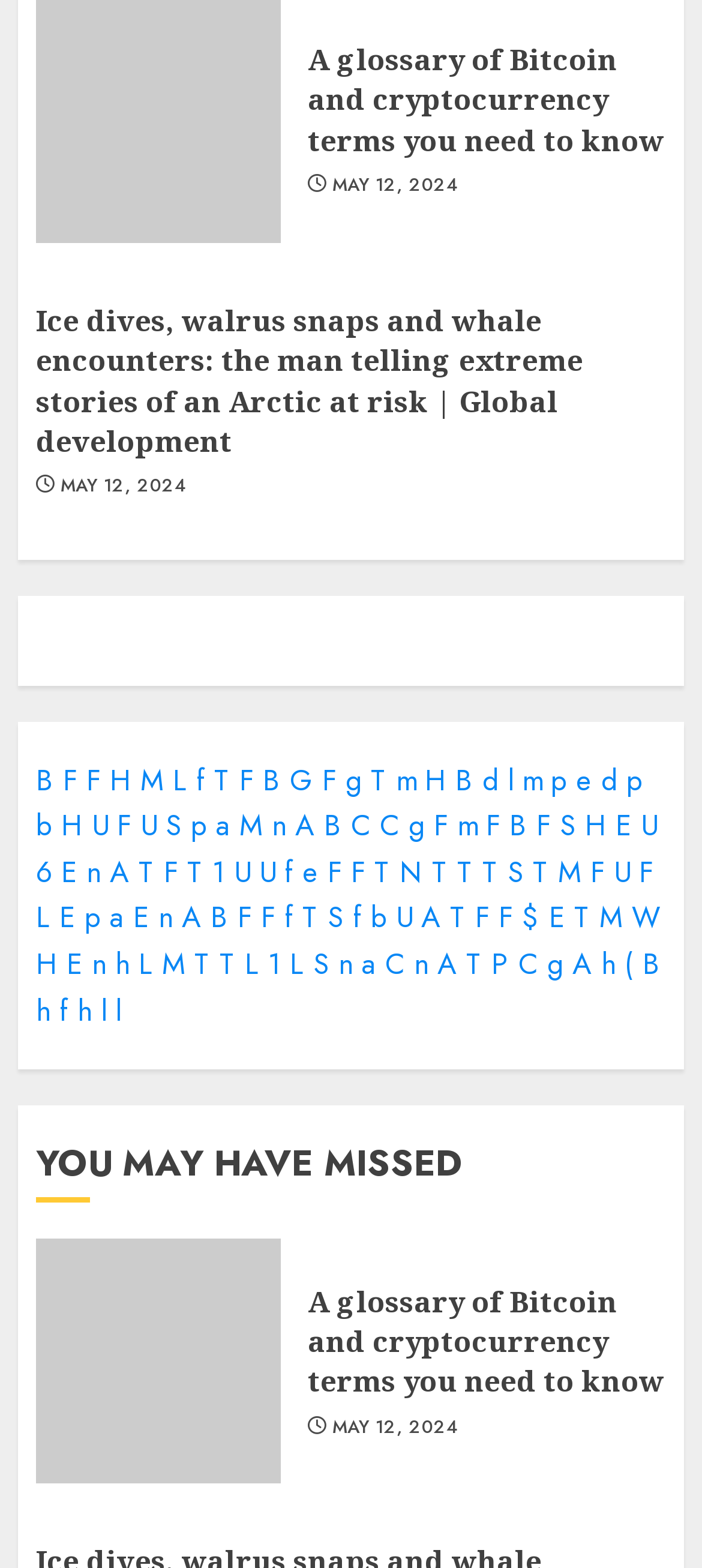Locate the bounding box coordinates of the element that needs to be clicked to carry out the instruction: "Click on the link 'MAY 12, 2024'". The coordinates should be given as four float numbers ranging from 0 to 1, i.e., [left, top, right, bottom].

[0.473, 0.11, 0.652, 0.126]